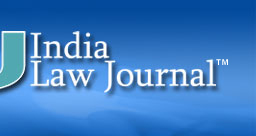Give a concise answer of one word or phrase to the question: 
What type of publication is the 'India Law Journal'?

scholarly legal publication